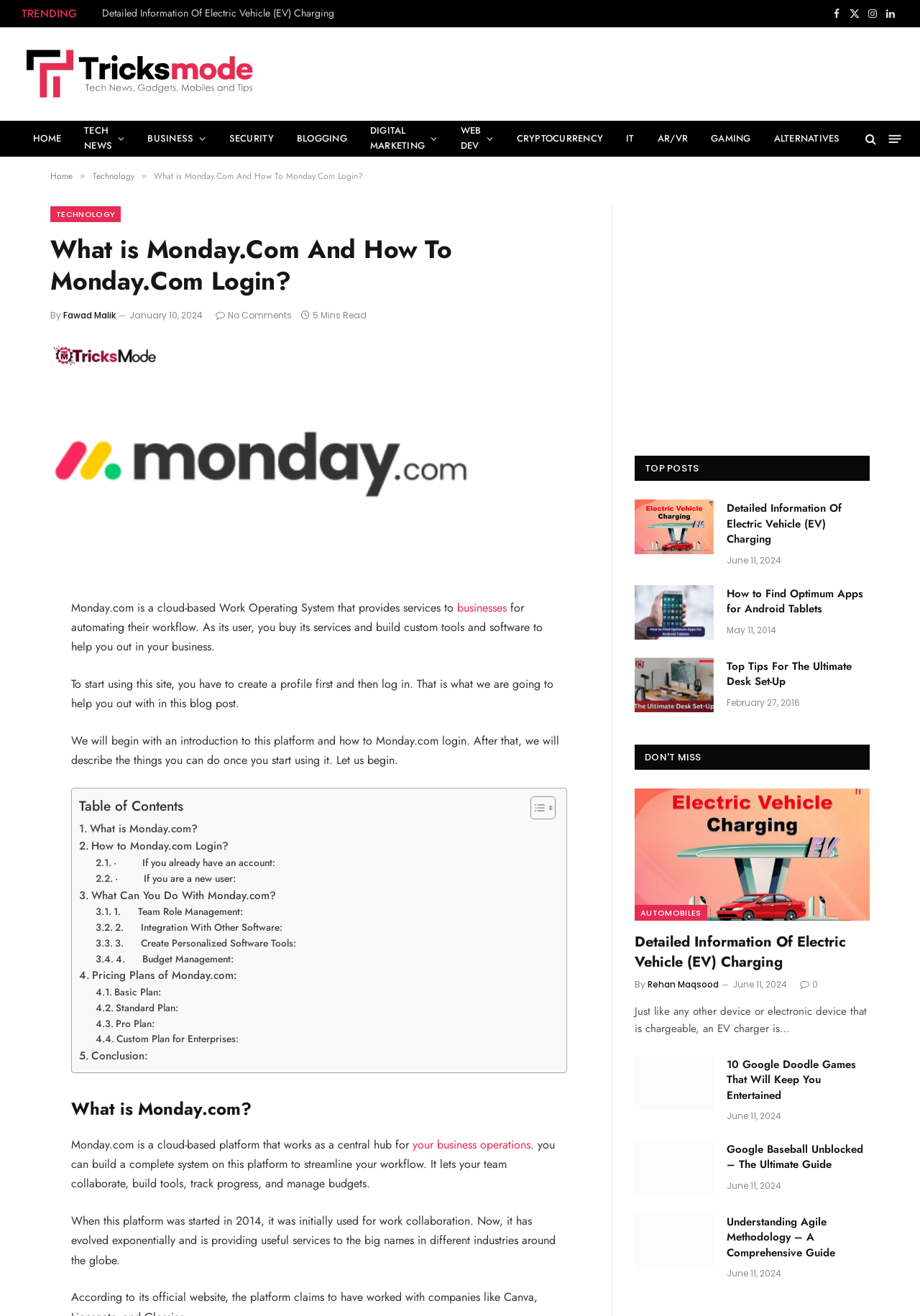Predict the bounding box coordinates of the area that should be clicked to accomplish the following instruction: "Click on the 'Monday.com' link". The bounding box coordinates should consist of four float numbers between 0 and 1, i.e., [left, top, right, bottom].

[0.055, 0.425, 0.514, 0.436]